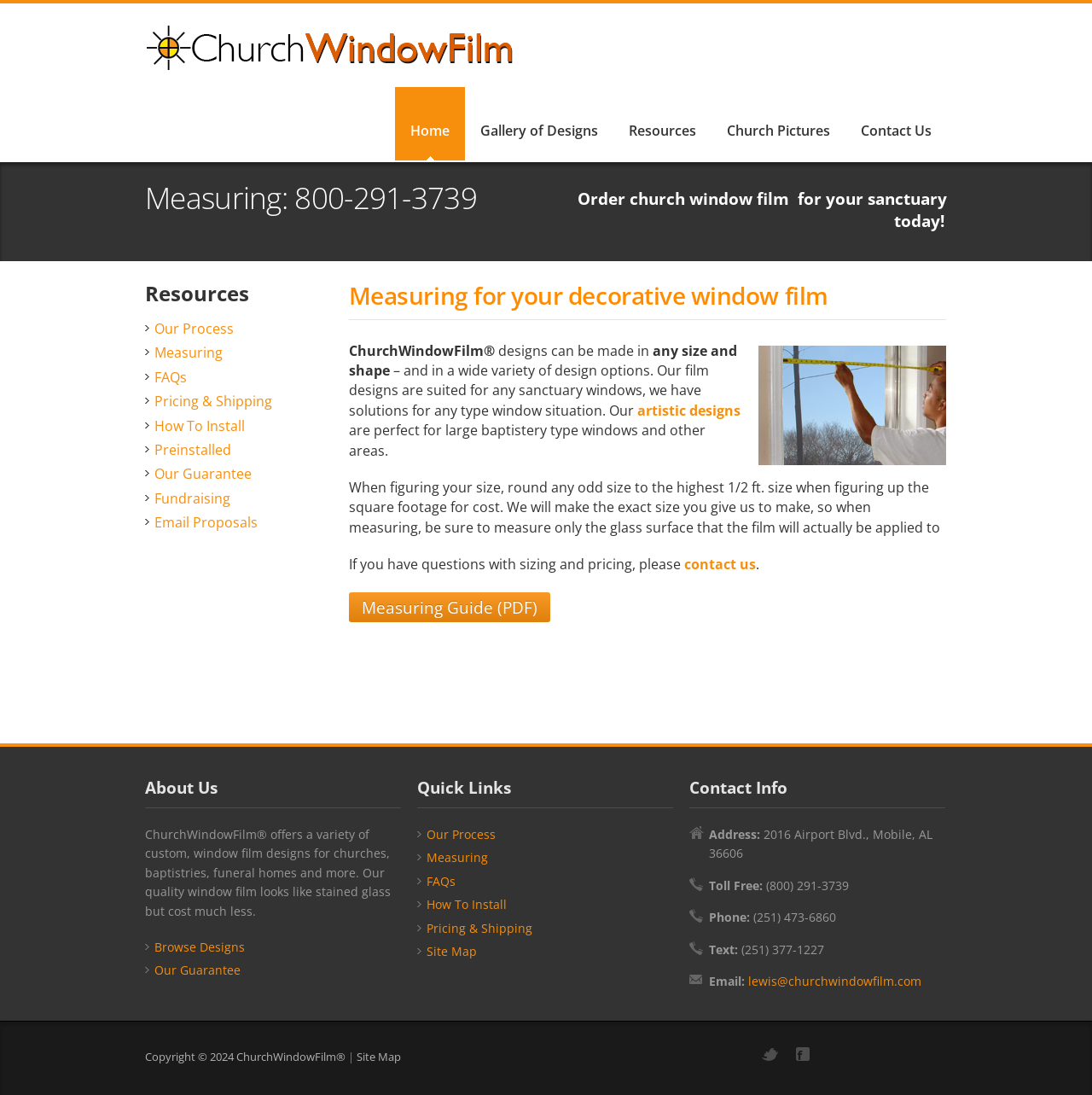What is the phone number to contact for measuring? Based on the screenshot, please respond with a single word or phrase.

(800) 291-3739